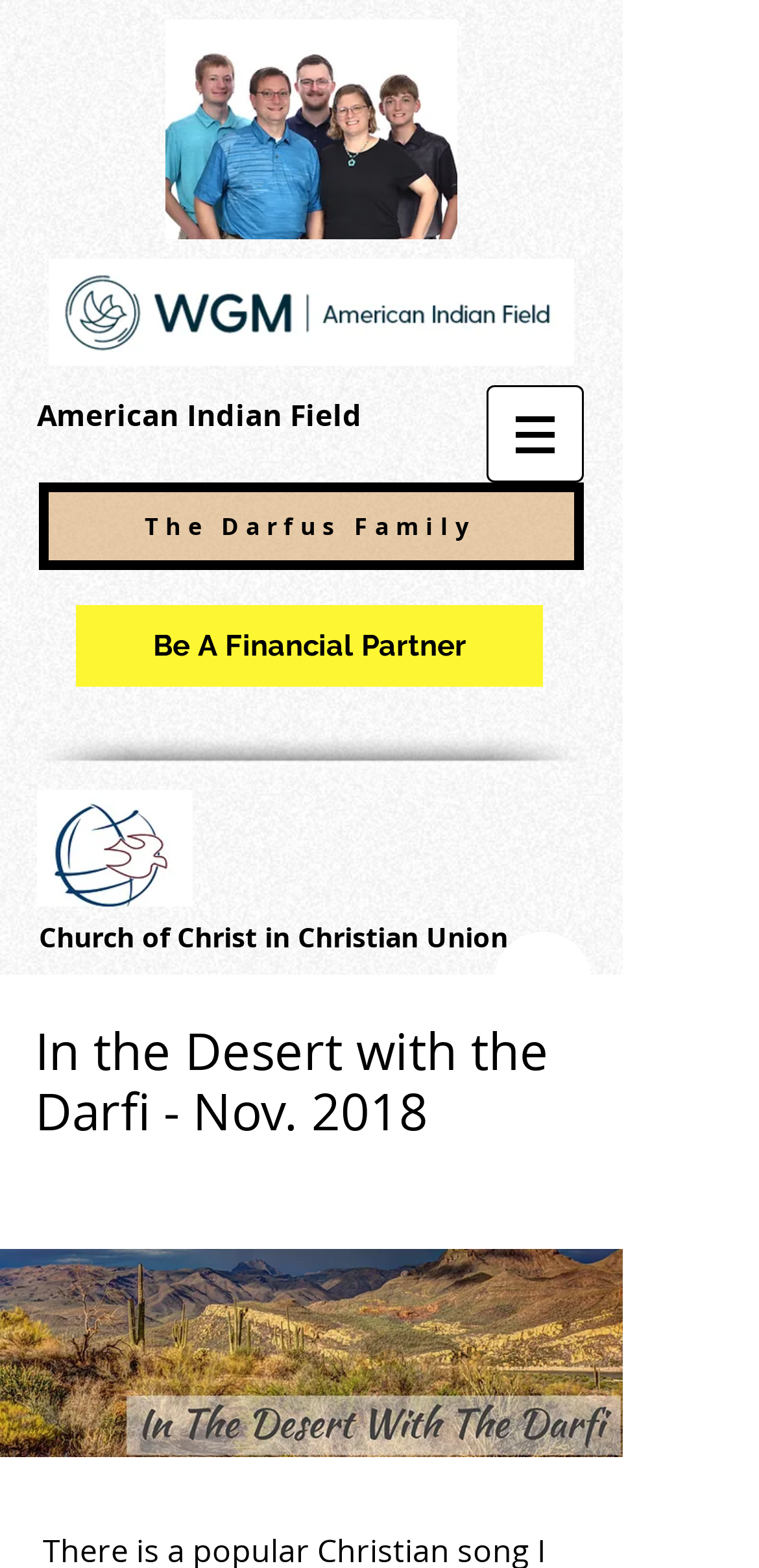What is the function of the button with a chat icon?
Offer a detailed and full explanation in response to the question.

I inferred the answer by looking at the image element with a chat icon and the button element with the text 'Chat' which suggests that it is used to initiate a chat.